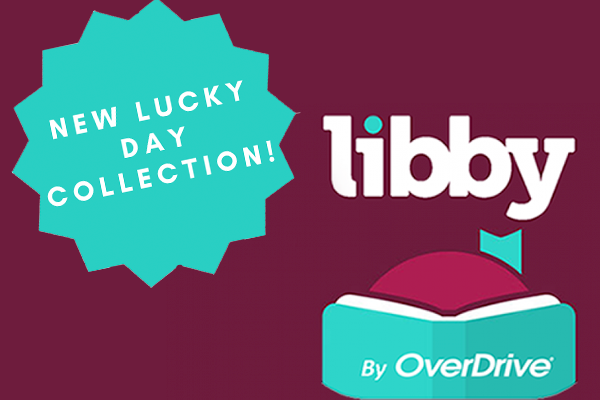Generate an elaborate caption for the given image.

The image promotes the "New Lucky Day Collection!" available through Libby by OverDrive. It features eye-catching graphics with the phrase highlighted in bold, white text against a vibrant teal starburst, emphasizing the excitement of this collection. The Libby logo is prominently displayed alongside the tagline "By OverDrive," indicating a partnership that allows users to access a range of newly released ebooks and audiobooks without wait times. This initiative offers library patrons an opportunity to enjoy a selection of titles immediately, showcasing the library's commitment to providing convenient access to digital reading materials.